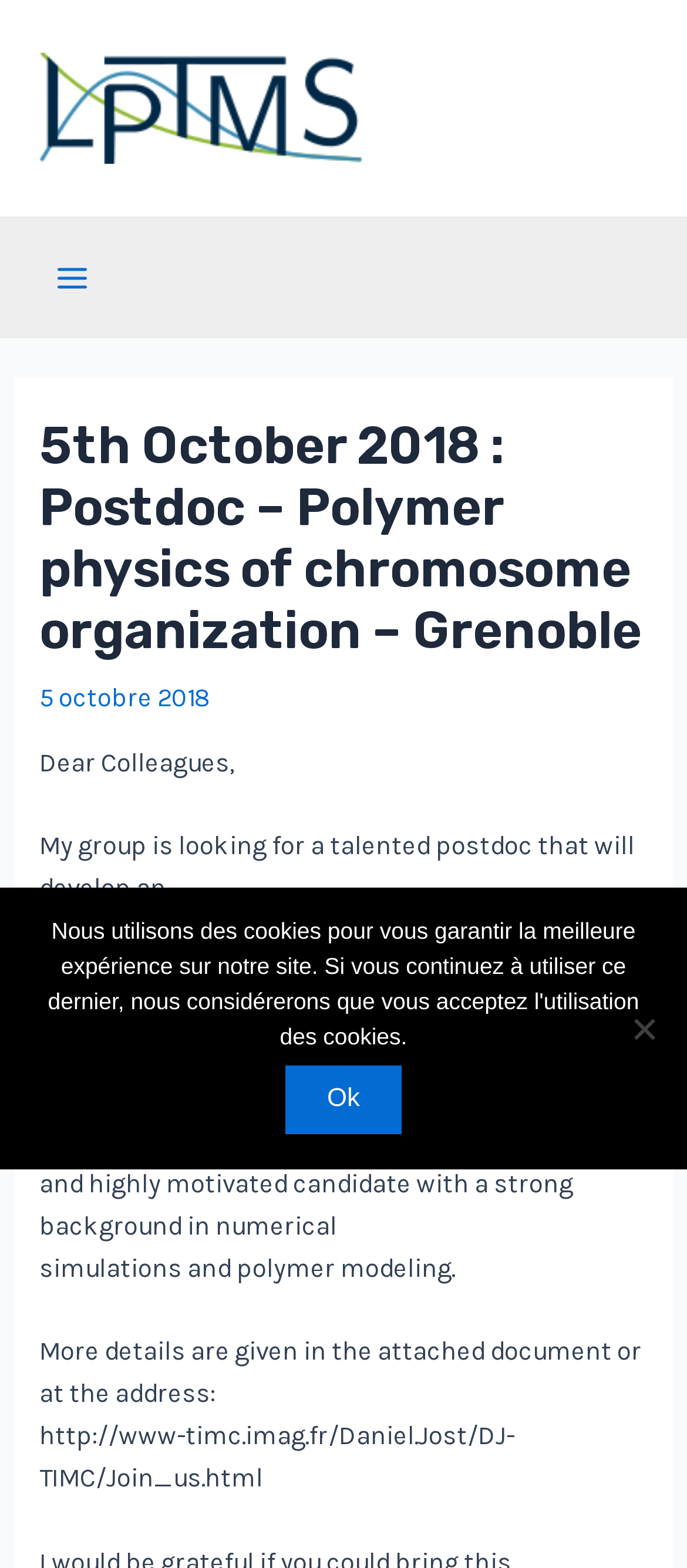Give a detailed account of the webpage's layout and content.

The webpage is a job posting for a postdoctoral position in polymer physics of chromosome organization at the Laboratoire de Physique Théorique et Modèles Statistiques in Grenoble. 

At the top left of the page, there is a link to the laboratory's website, accompanied by a small image of the laboratory's logo. Next to it, there is a button labeled "Main Menu". 

Below these elements, there is a header section that spans almost the entire width of the page. The header contains a heading that displays the title of the job posting, "5th October 2018 : Postdoc – Polymer physics of chromosome organization – Grenoble". 

Below the header, there is a paragraph of text that describes the job opportunity. The text is divided into several lines, with the first line reading "Dear Colleagues,". The following lines describe the job requirements, including the development of an interdisciplinary activity on chromosome folding and dynamics in humans. The text also mentions that the fellowship is funded for up to two years and that the ideal candidate should have a strong background in numerical simulations and polymer modeling. 

At the bottom of the page, there is a dialog box with a "Cookie Notice" that spans the entire width of the page. The dialog box contains two buttons, "Ok" and "Non", which are positioned at the bottom right and bottom left of the dialog box, respectively.